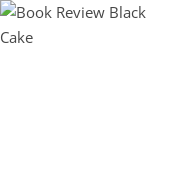What is the purpose of the image?
Answer the question with as much detail as you can, using the image as a reference.

The image is designed to attract readers' attention, as it serves as a visual representation of the review, and is strategically placed in the section of the webpage dedicated to sharing further details about the book and its author, enhancing the reader's engagement with the content.